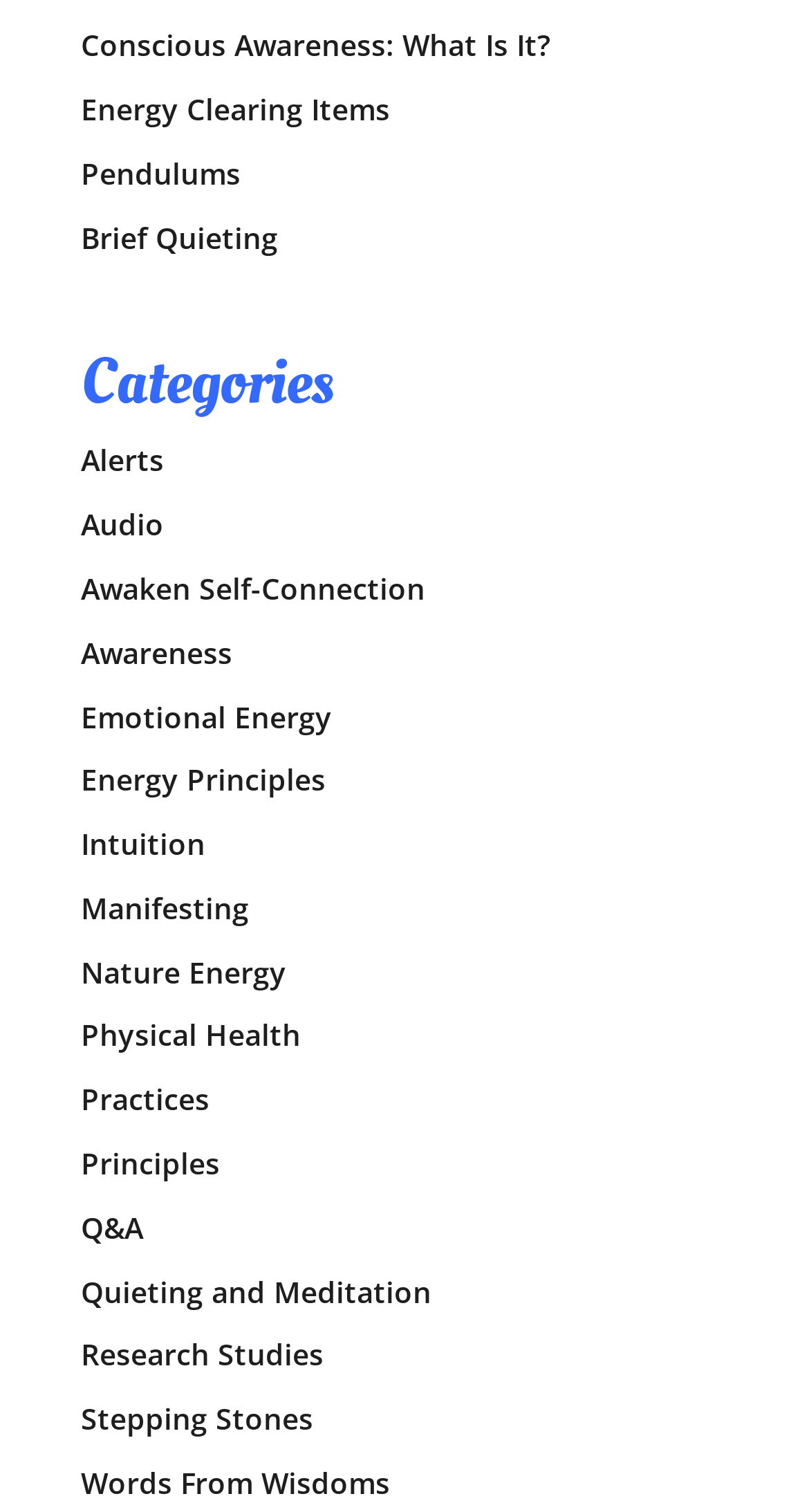What is the first category listed?
Look at the webpage screenshot and answer the question with a detailed explanation.

I looked at the first link under the 'Categories' heading, and it says 'Conscious Awareness: What Is It?'. Therefore, the first category listed is Conscious Awareness.